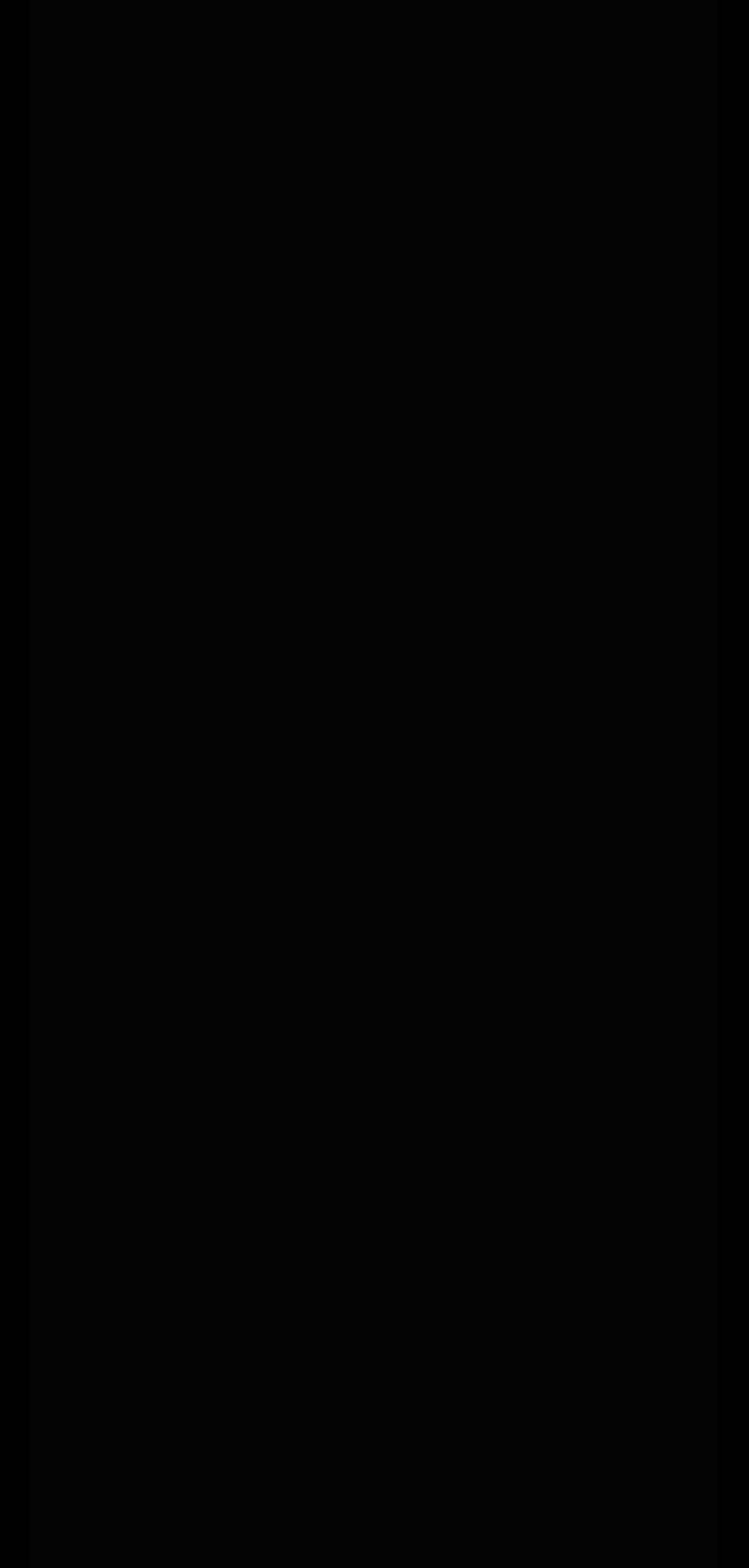Identify the bounding box for the UI element that is described as follows: "Amazon Product Listing Optimization".

[0.162, 0.832, 0.641, 0.89]